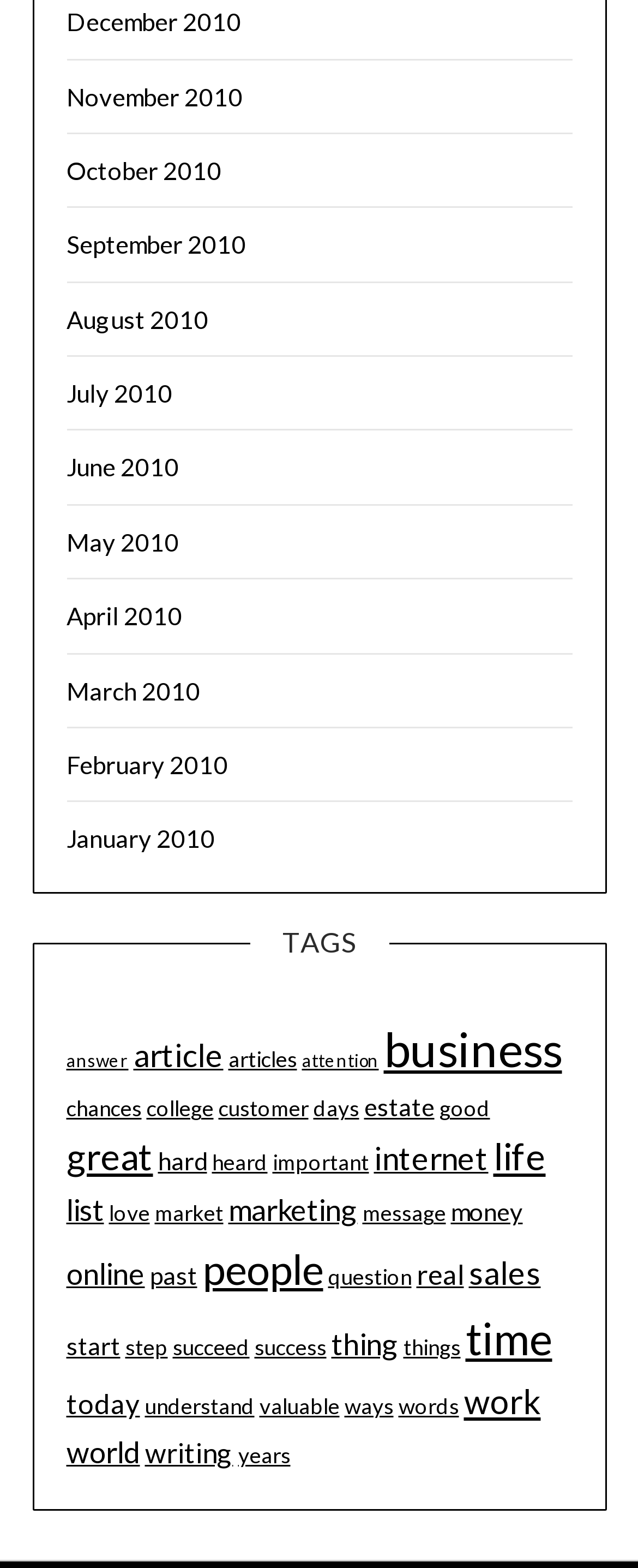What is the first tag listed?
Look at the screenshot and give a one-word or phrase answer.

answer